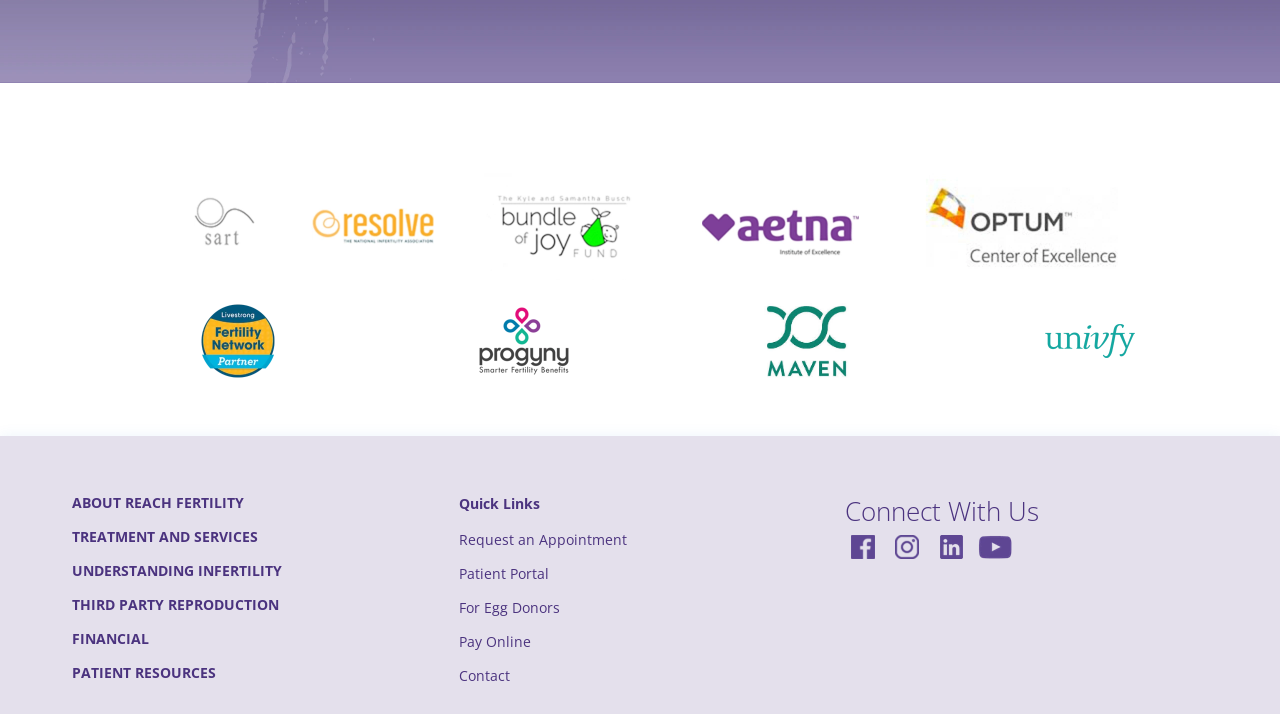Locate the bounding box coordinates of the element's region that should be clicked to carry out the following instruction: "Connect with us on Facebook". The coordinates need to be four float numbers between 0 and 1, i.e., [left, top, right, bottom].

[0.66, 0.738, 0.689, 0.788]